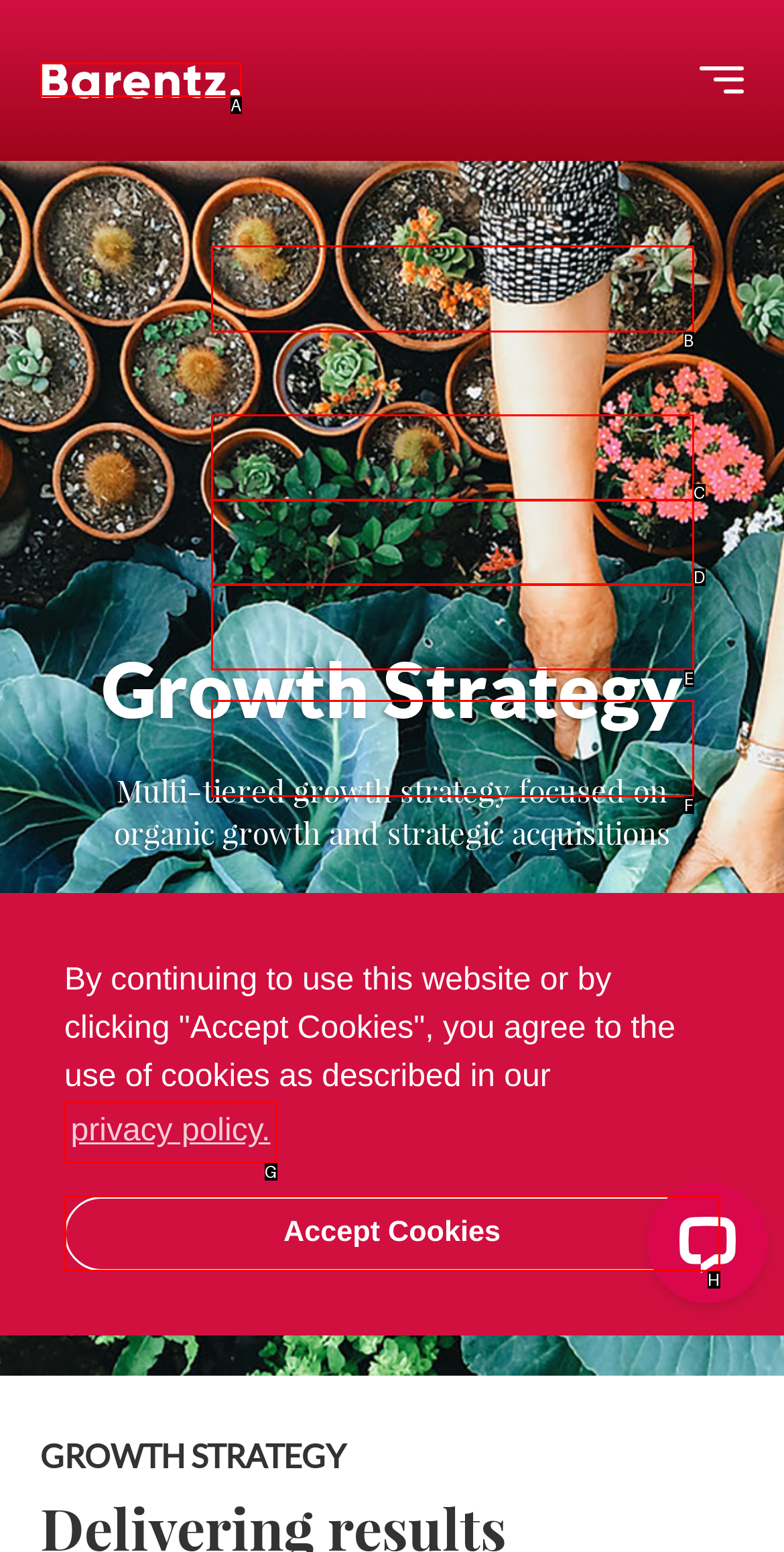Match the following description to a UI element: Accept Cookies
Provide the letter of the matching option directly.

H